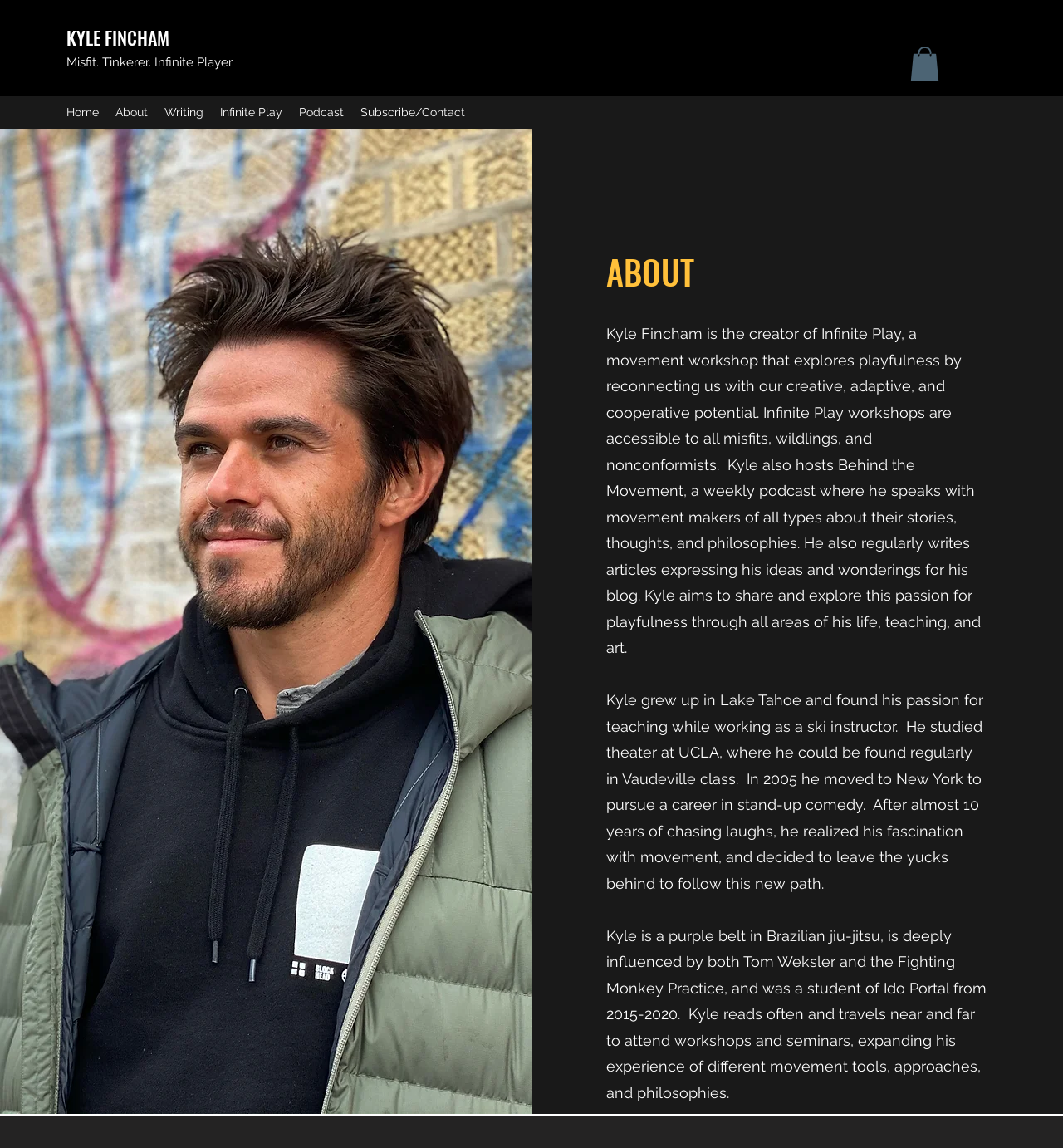Respond to the following query with just one word or a short phrase: 
Where did Kyle study theater?

UCLA